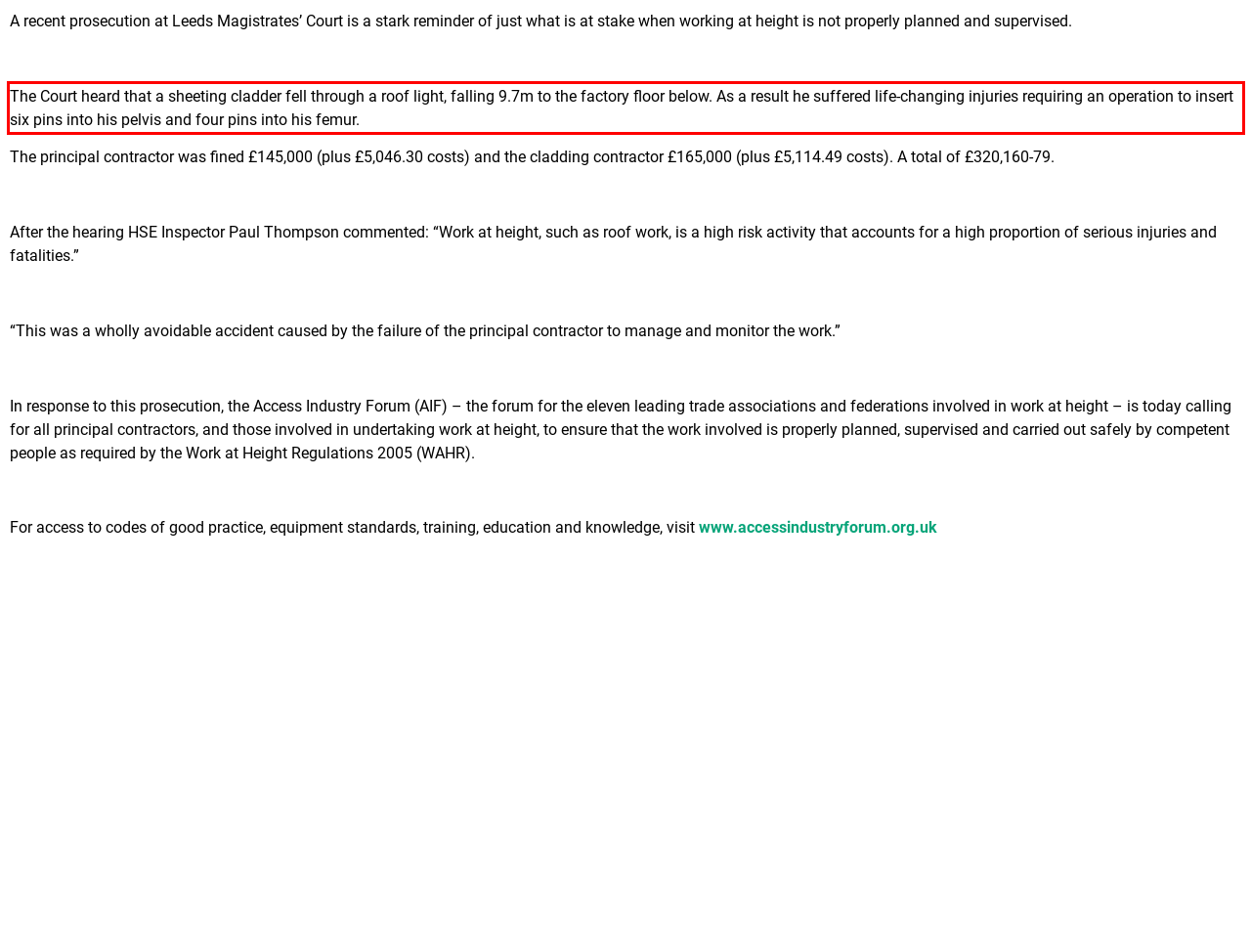Inspect the webpage screenshot that has a red bounding box and use OCR technology to read and display the text inside the red bounding box.

The Court heard that a sheeting cladder fell through a roof light, falling 9.7m to the factory floor below. As a result he suffered life-changing injuries requiring an operation to insert six pins into his pelvis and four pins into his femur.